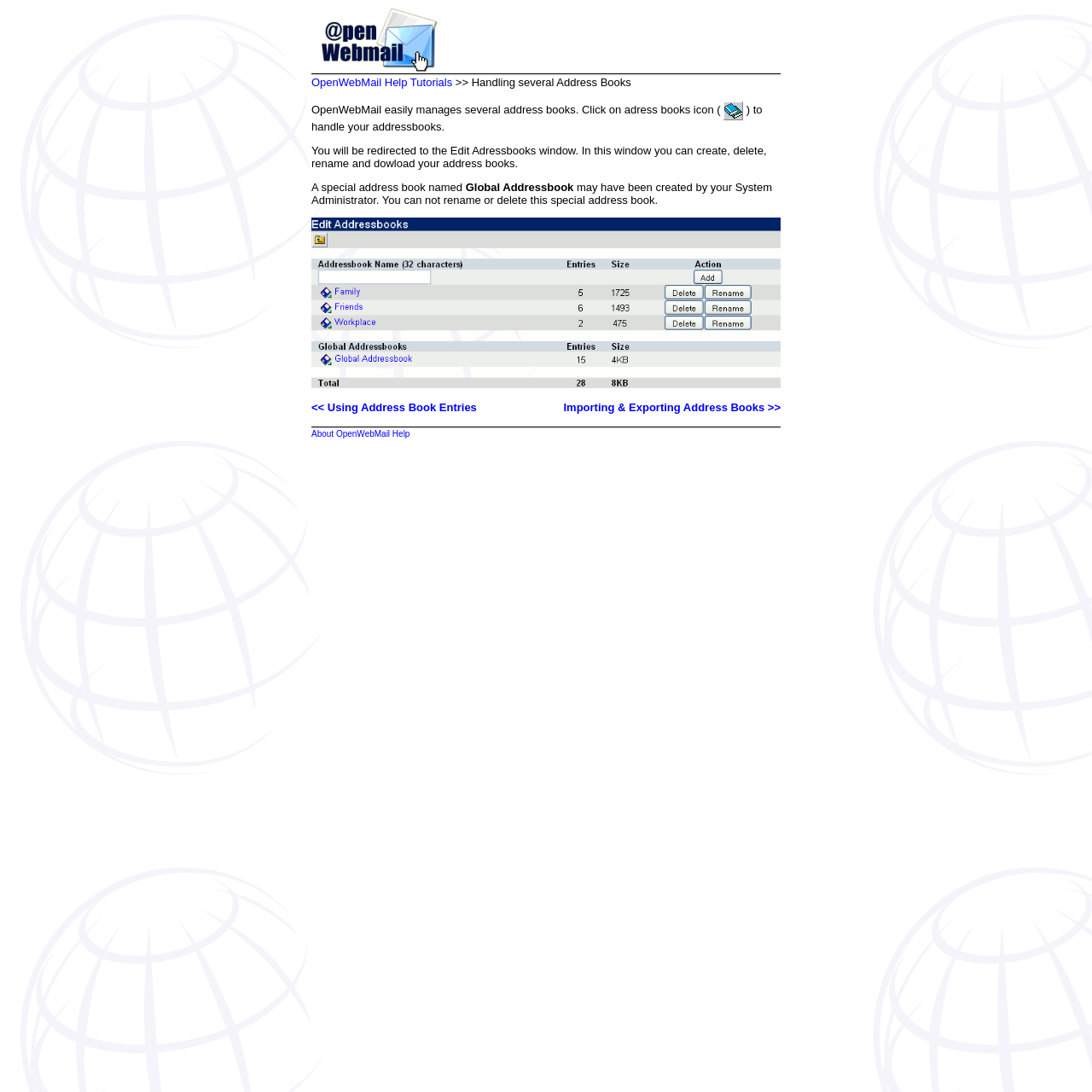Refer to the image and provide an in-depth answer to the question:
Where can users find help tutorials?

Users can find help tutorials by clicking on the 'OpenWebMail Help Tutorials' link, which provides guidance on using OpenWebMail features.